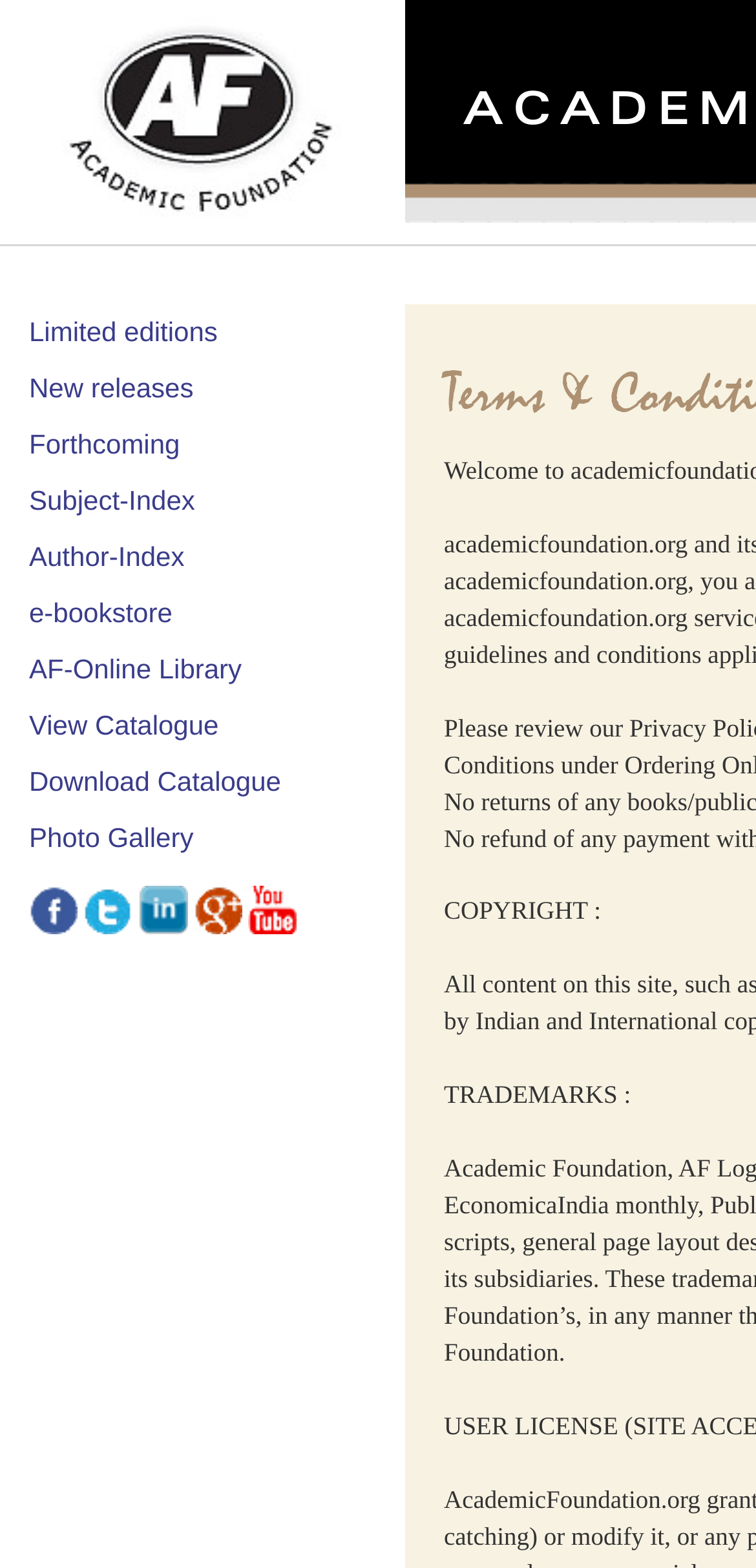Articulate a detailed summary of the webpage's content and design.

The webpage is titled "Terms & Conditions" and appears to be a navigation-heavy page with multiple links and some text elements. 

At the top, there are three links: an empty link, "Home", and "About AF", positioned from left to right. 

Below these links, there is a vertical list of 11 links, including "Limited editions", "New releases", "Forthcoming", and others, all aligned to the left side of the page. 

Further down, there are five more links, including "Photo Gallery", with empty link texts, positioned from left to right. 

On the right side of the page, there is a small, non-descriptive text element containing a single whitespace character. 

At the bottom of the page, there are three lines of text: "COPYRIGHT:", "TRADEMARKS:", and their corresponding colons, all aligned to the right side of the page.